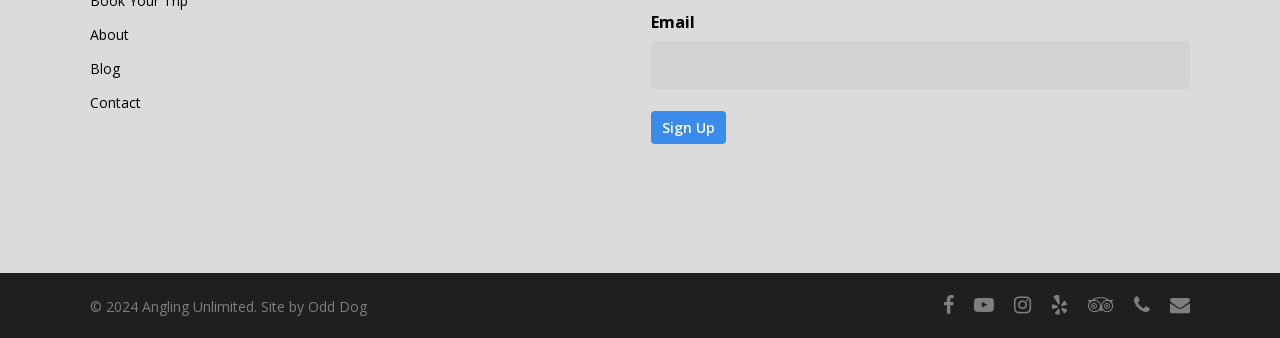Find the bounding box coordinates of the element I should click to carry out the following instruction: "Visit Blog page".

[0.07, 0.166, 0.491, 0.243]